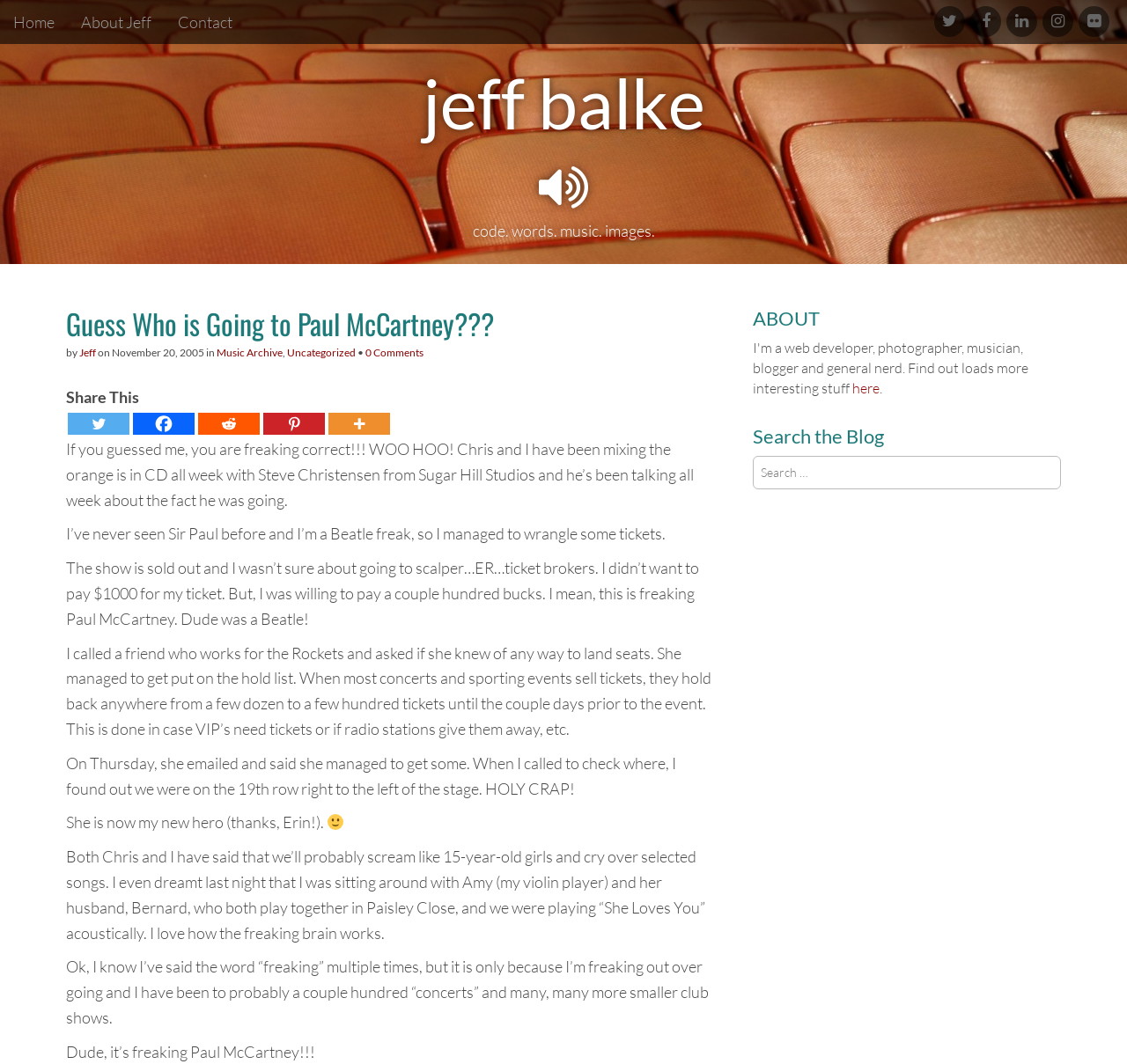Provide an in-depth description of the elements and layout of the webpage.

This webpage is a blog post titled "Guess Who is Going to Paul McCartney???" by Jeff. At the top, there are three links: "Home", "About Jeff", and "Contact". Below these links, there is a layout table that spans the entire width of the page. 

On the left side of the layout table, there is a link to the blog's title "j e f f  b a l k e" and a static text "code. words. music. images.". 

The main content of the blog post starts with a heading "Guess Who is Going to Paul McCartney???" followed by the author's name "Jeff" and the date "November 20, 2005". The post is divided into several paragraphs, where the author excitedly shares their experience of getting tickets to a Paul McCartney concert. The text is written in an informal tone, with the author using colloquial expressions and exclamation marks to convey their enthusiasm.

On the right side of the layout table, there is a complementary section that contains a heading "ABOUT" and a link to "here". Below this, there is a search bar with a heading "Search the Blog" and a static text "Search for:".

At the bottom of the page, there are social media links to share the post, including Twitter, Facebook, Reddit, Pinterest, and More.